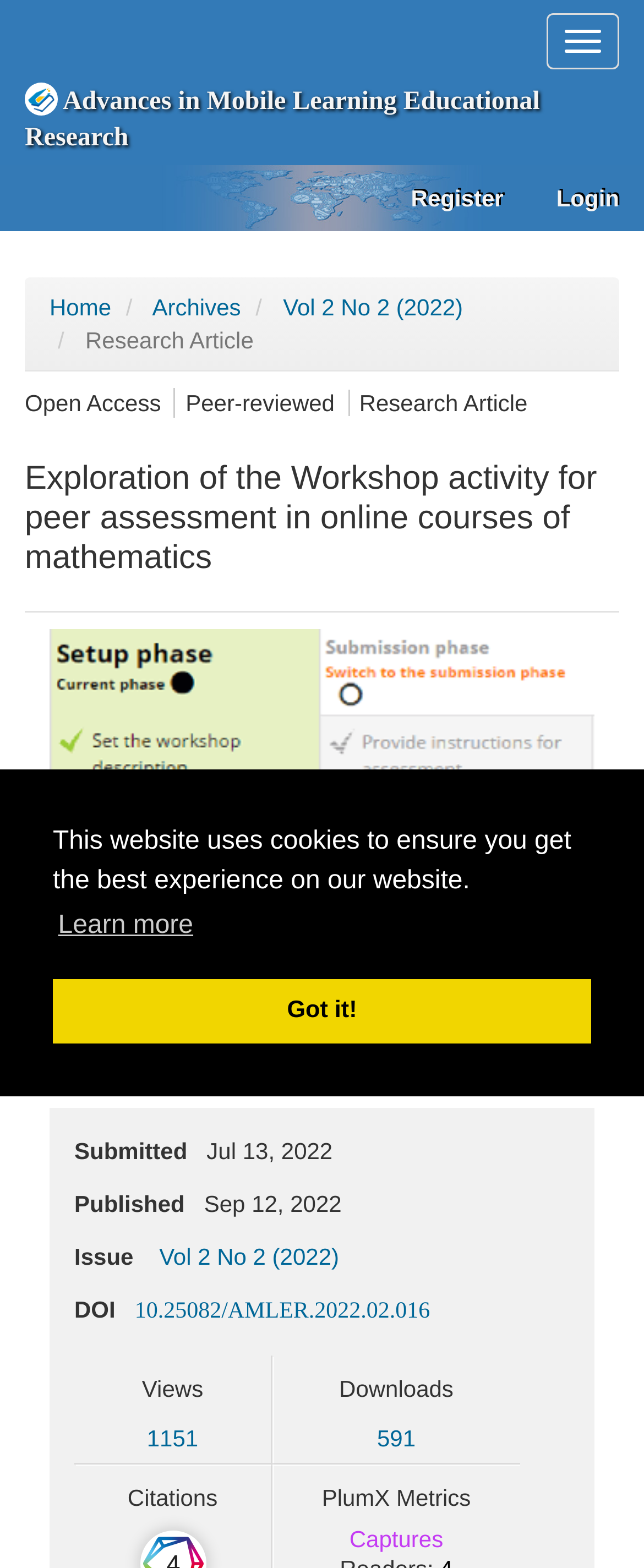Provide your answer in one word or a succinct phrase for the question: 
What is the DOI of the article?

10.25082/AMLER.2022.02.016